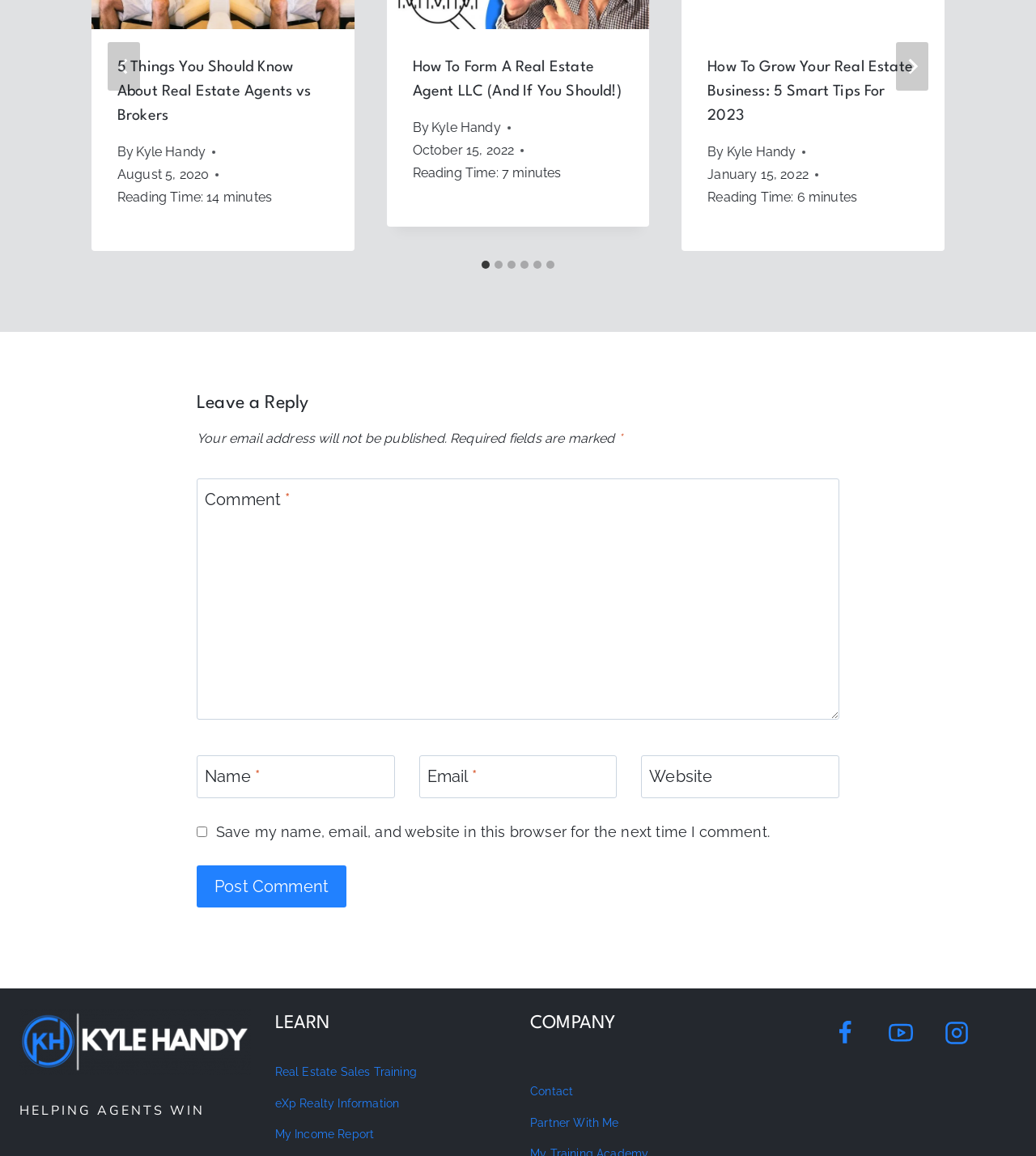Please identify the bounding box coordinates of the area that needs to be clicked to fulfill the following instruction: "Click the 'Next' button."

[0.865, 0.036, 0.896, 0.078]